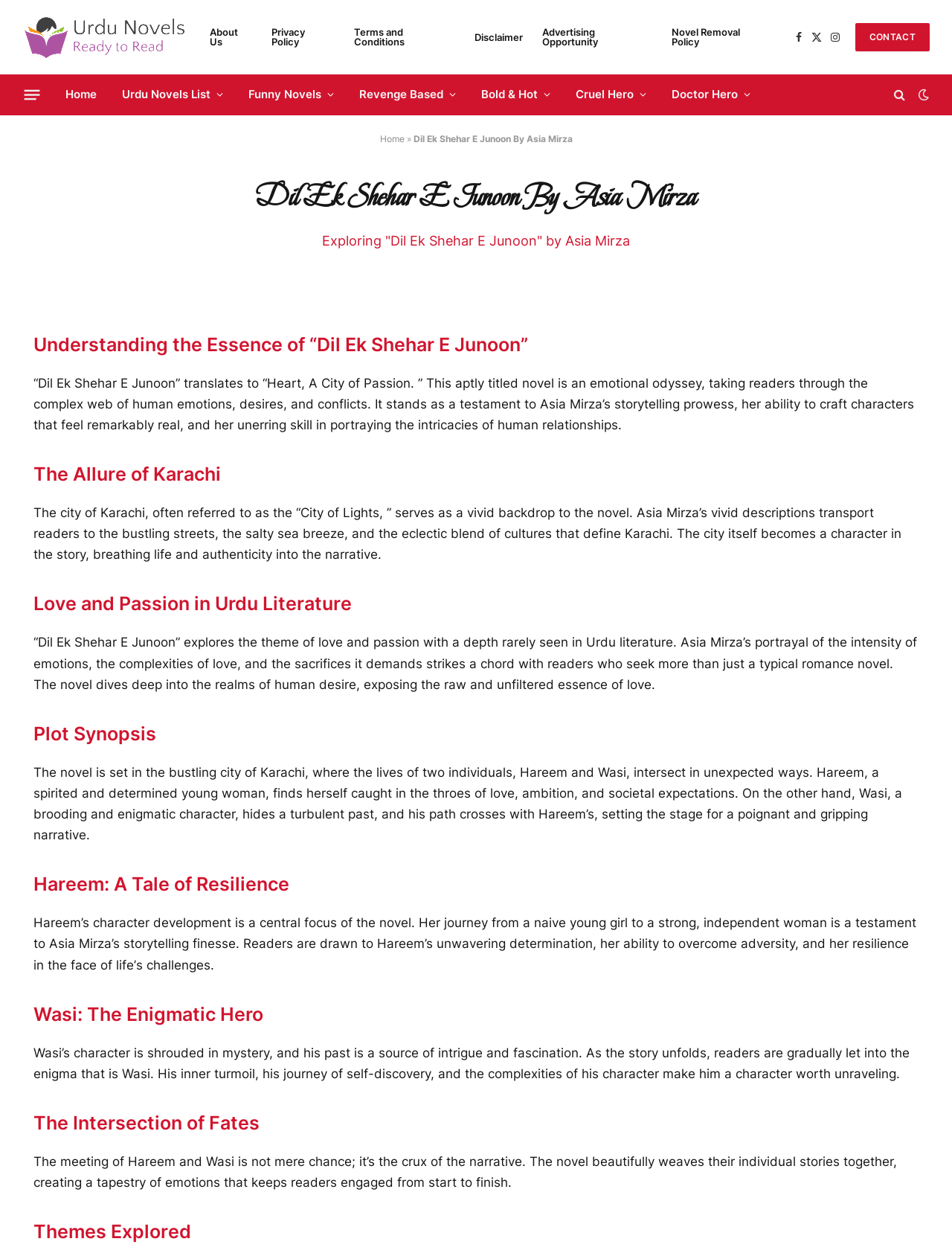What is the name of the novel?
Using the image, provide a detailed and thorough answer to the question.

The name of the novel can be found in the heading element with the text 'Dil Ek Shehar E Junoon By Asia Mirza' which is located at the top of the webpage.